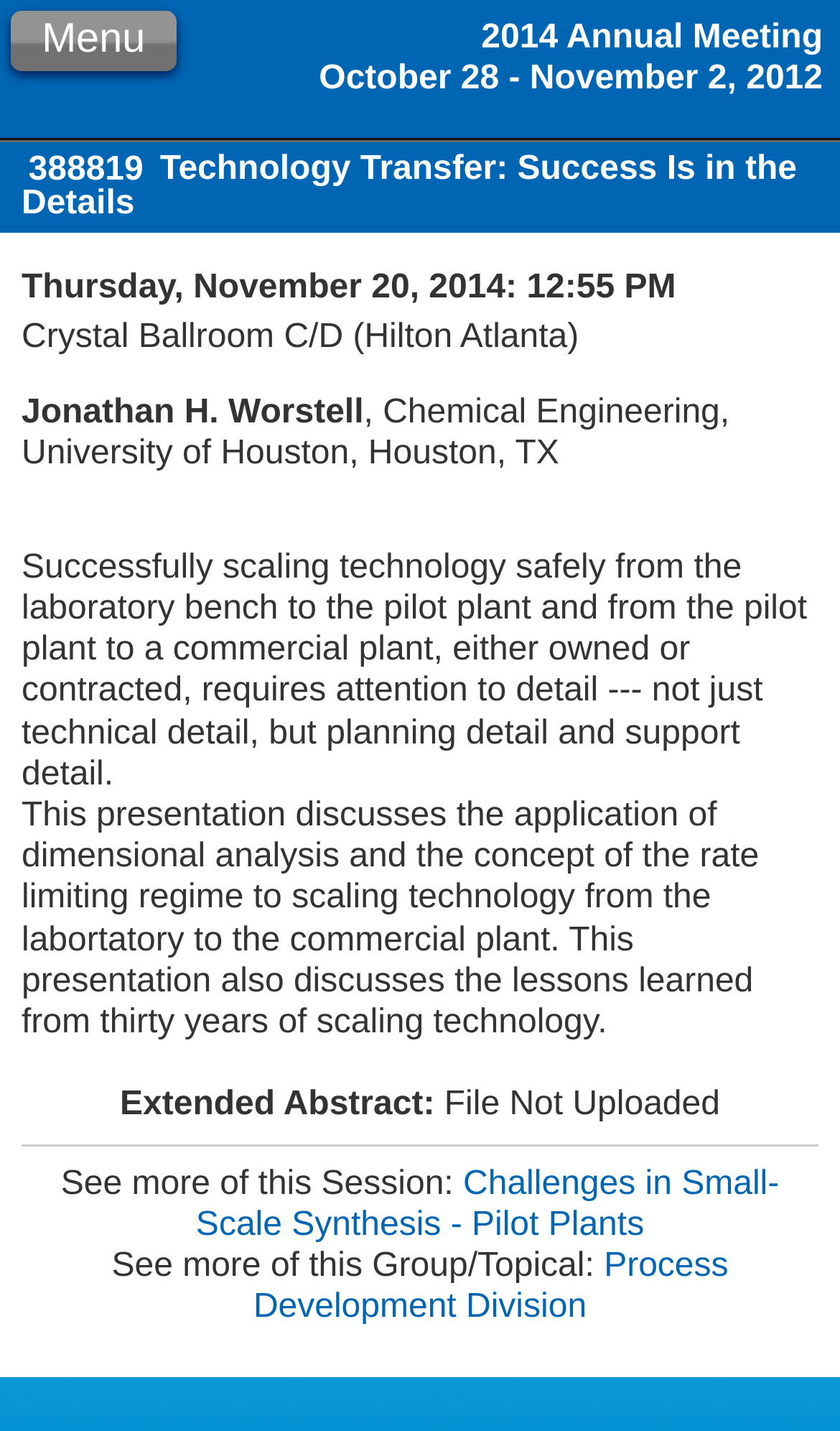What is the primary heading on this webpage?

2014 Annual Meeting
October 28 - November 2, 2012